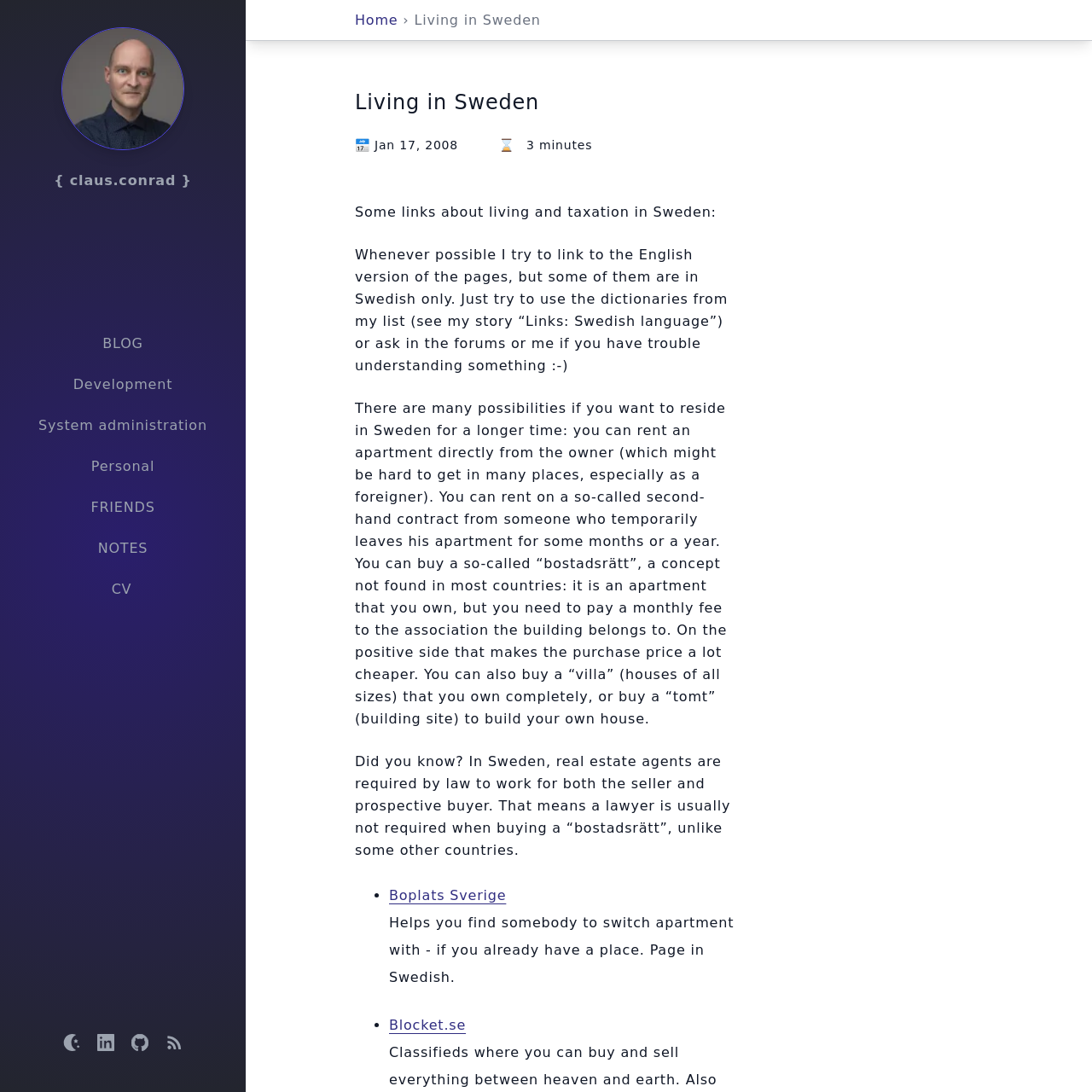Respond with a single word or phrase:
What is the purpose of Boplats Sverige?

Helps find apartment to switch with